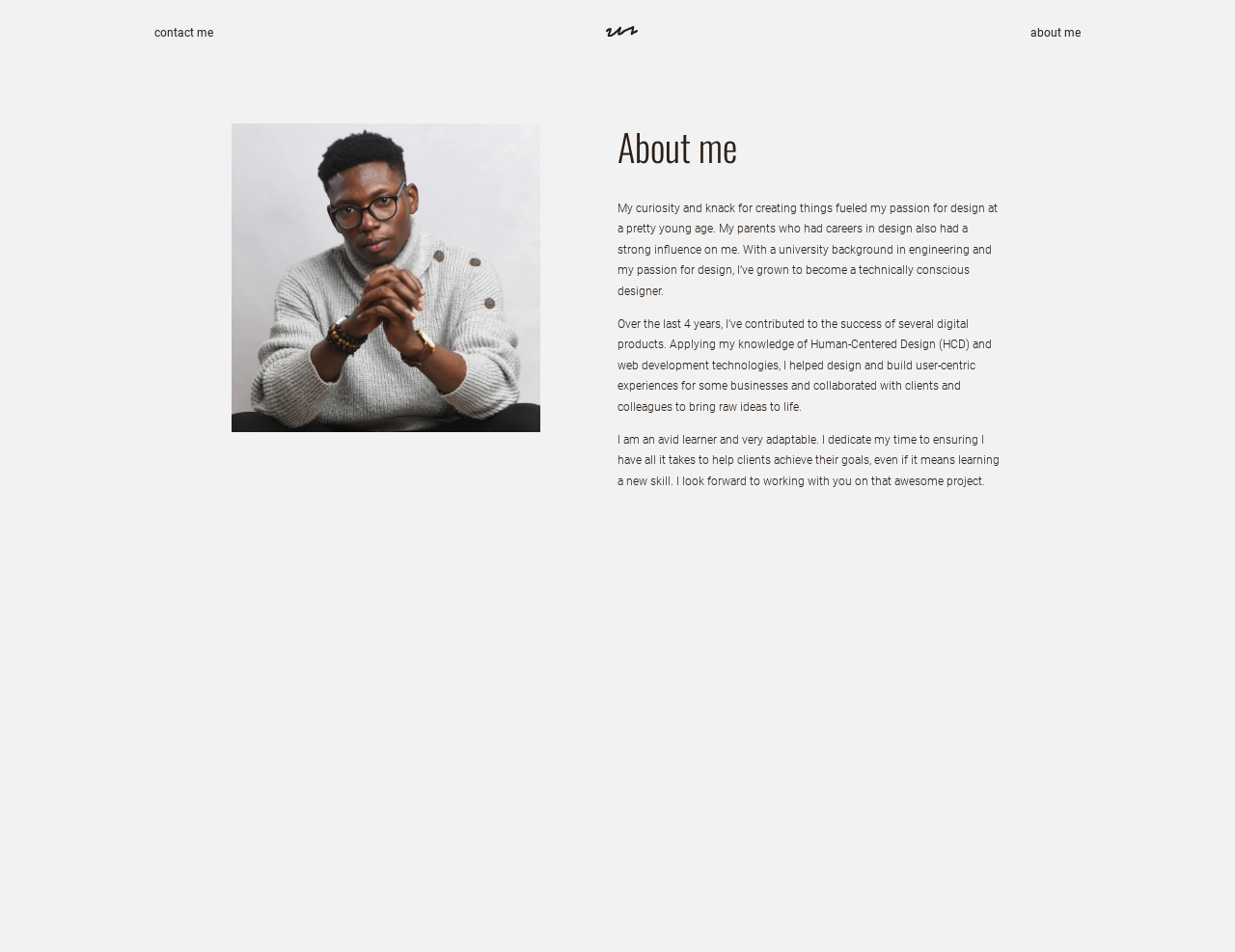Based on the element description, predict the bounding box coordinates (top-left x, top-left y, bottom-right x, bottom-right y) for the UI element in the screenshot: parent_node: contact me

[0.491, 0.027, 0.516, 0.041]